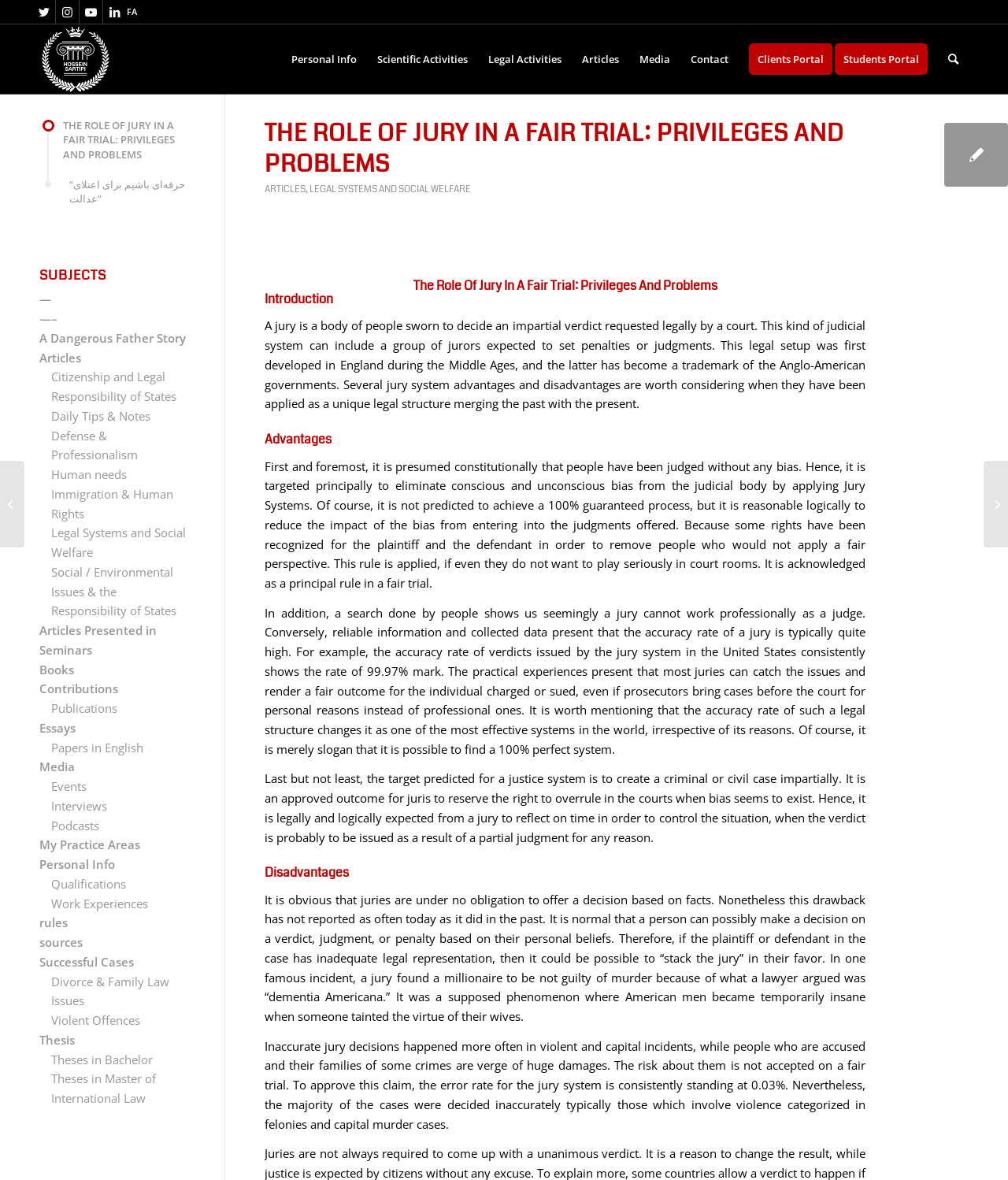Reply to the question below using a single word or brief phrase:
What is the name of the author of the webpage?

Dr. Hossein Sartipi